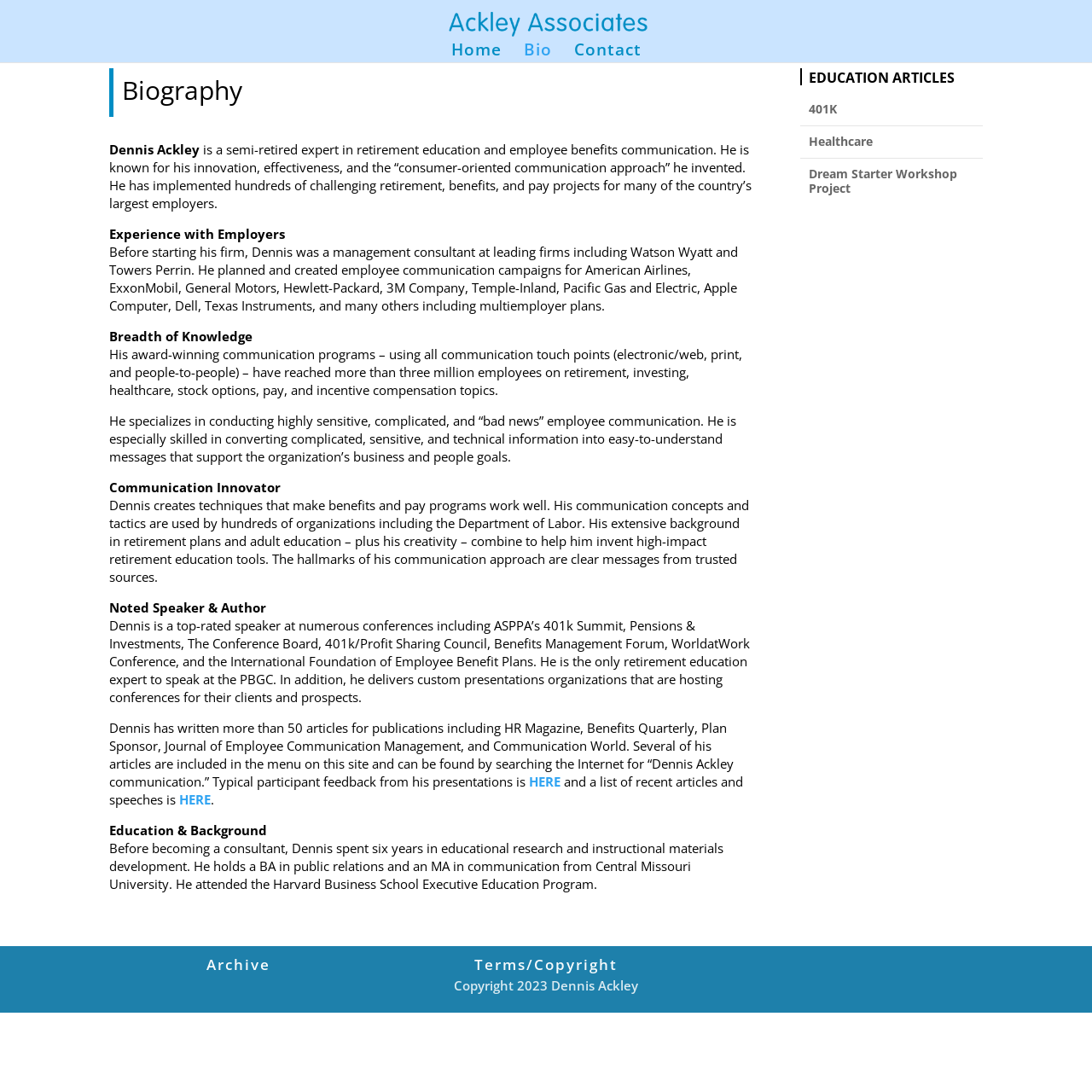What is the topic of the articles written by Dennis Ackley?
Give a detailed response to the question by analyzing the screenshot.

The webpage mentions that Dennis Ackley has written more than 50 articles for publications including HR Magazine, Benefits Quarterly, and Plan Sponsor. Therefore, the topic of the articles written by Dennis Ackley is likely related to HR and benefits.